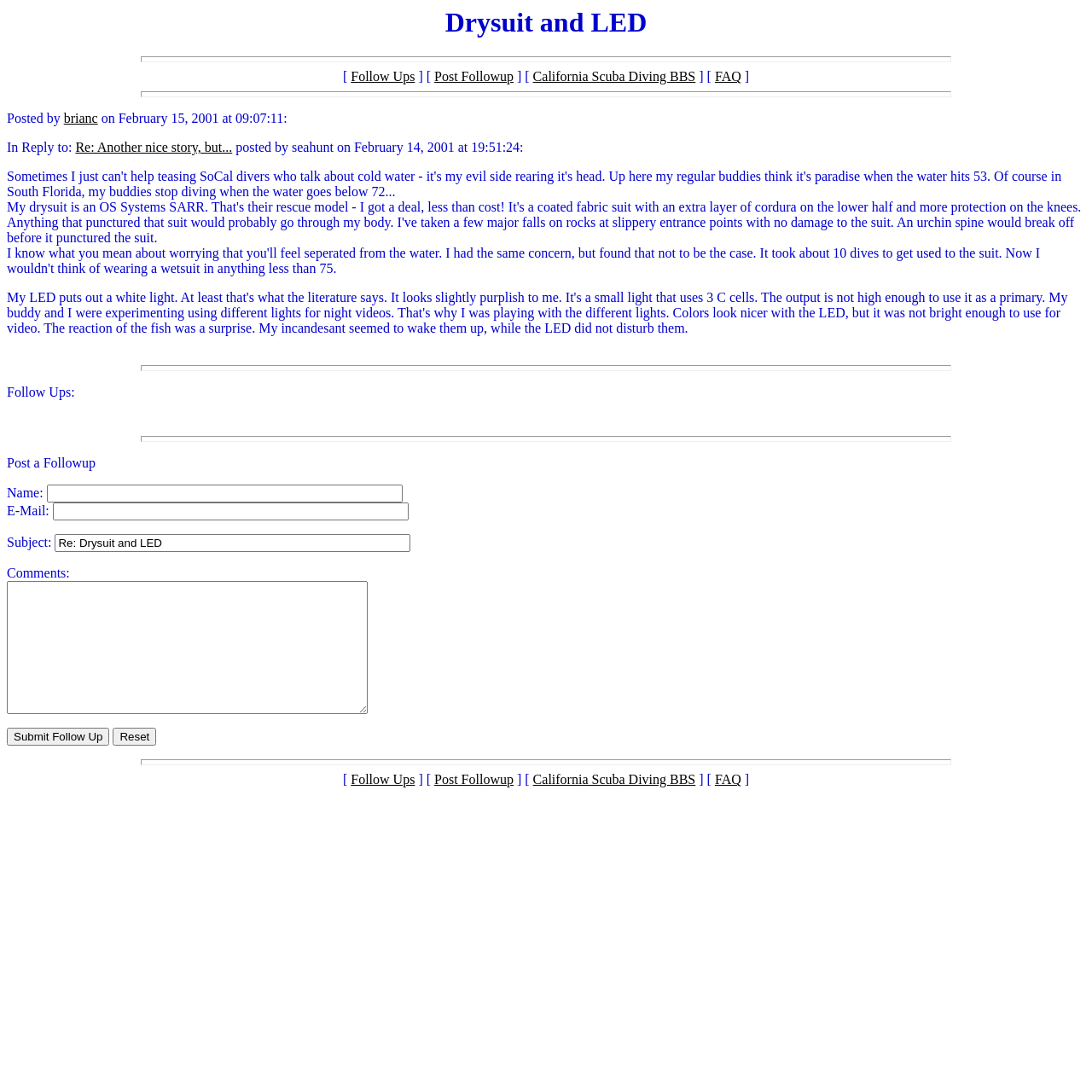What is the title of the original post?
Provide a comprehensive and detailed answer to the question.

I found the answer by looking at the heading at the top of the page, which is 'Drysuit and LED'. This suggests that the original post is titled 'Drysuit and LED'.